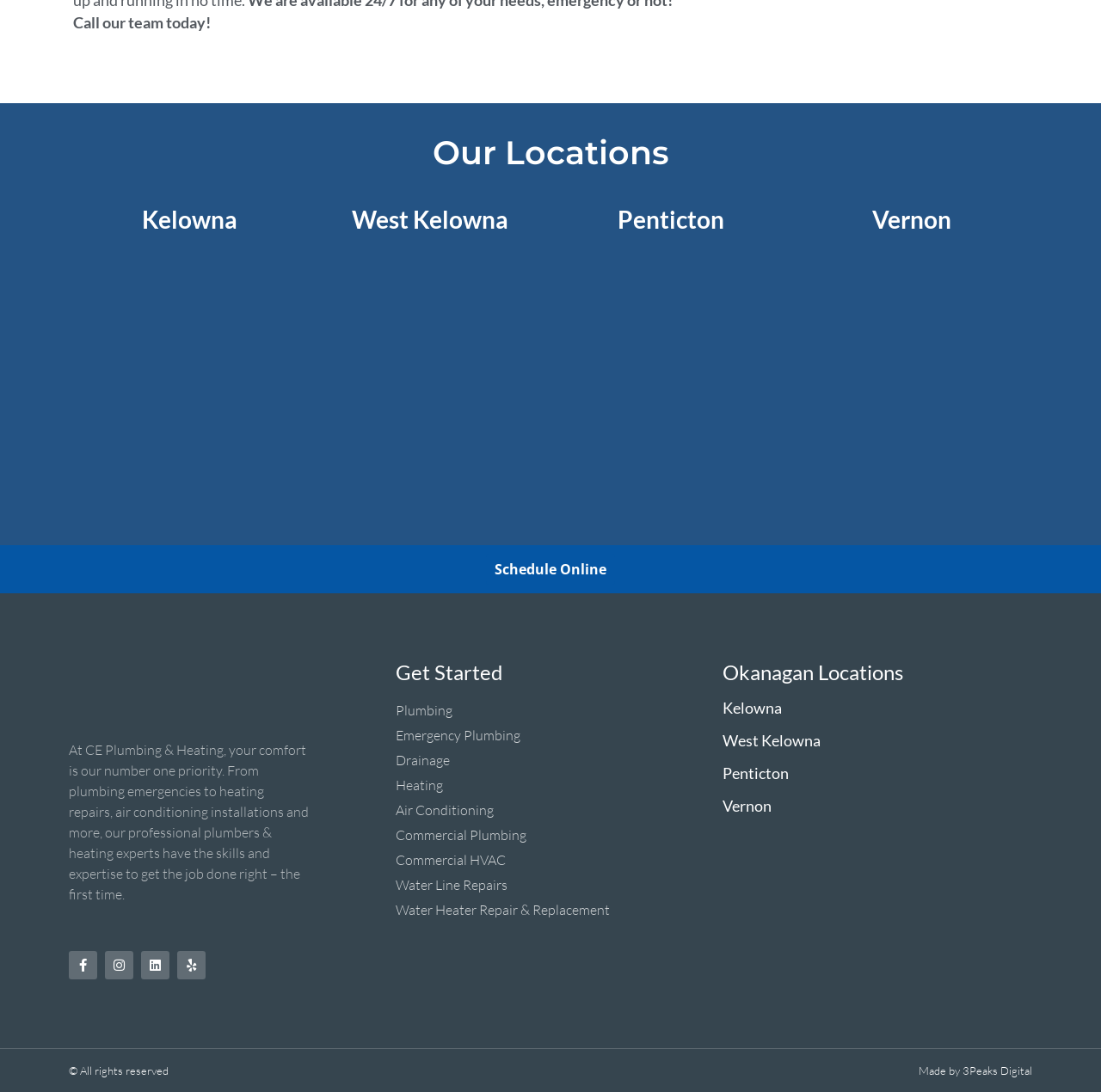Please provide the bounding box coordinates in the format (top-left x, top-left y, bottom-right x, bottom-right y). Remember, all values are floating point numbers between 0 and 1. What is the bounding box coordinate of the region described as: Drainage

[0.359, 0.687, 0.641, 0.706]